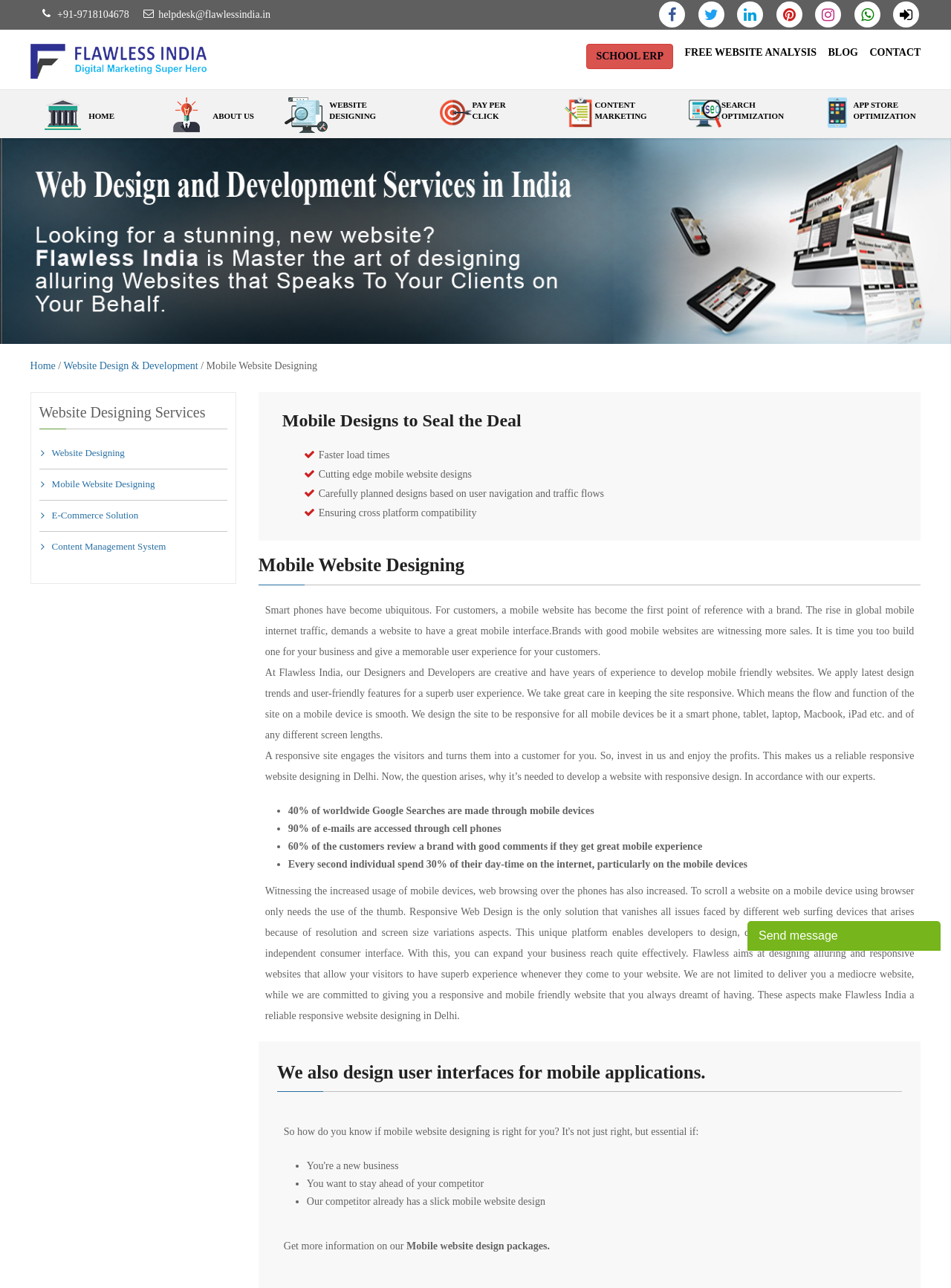Determine the bounding box coordinates of the section I need to click to execute the following instruction: "Click the 'FREE WEBSITE ANALYSIS' link". Provide the coordinates as four float numbers between 0 and 1, i.e., [left, top, right, bottom].

[0.72, 0.036, 0.859, 0.045]